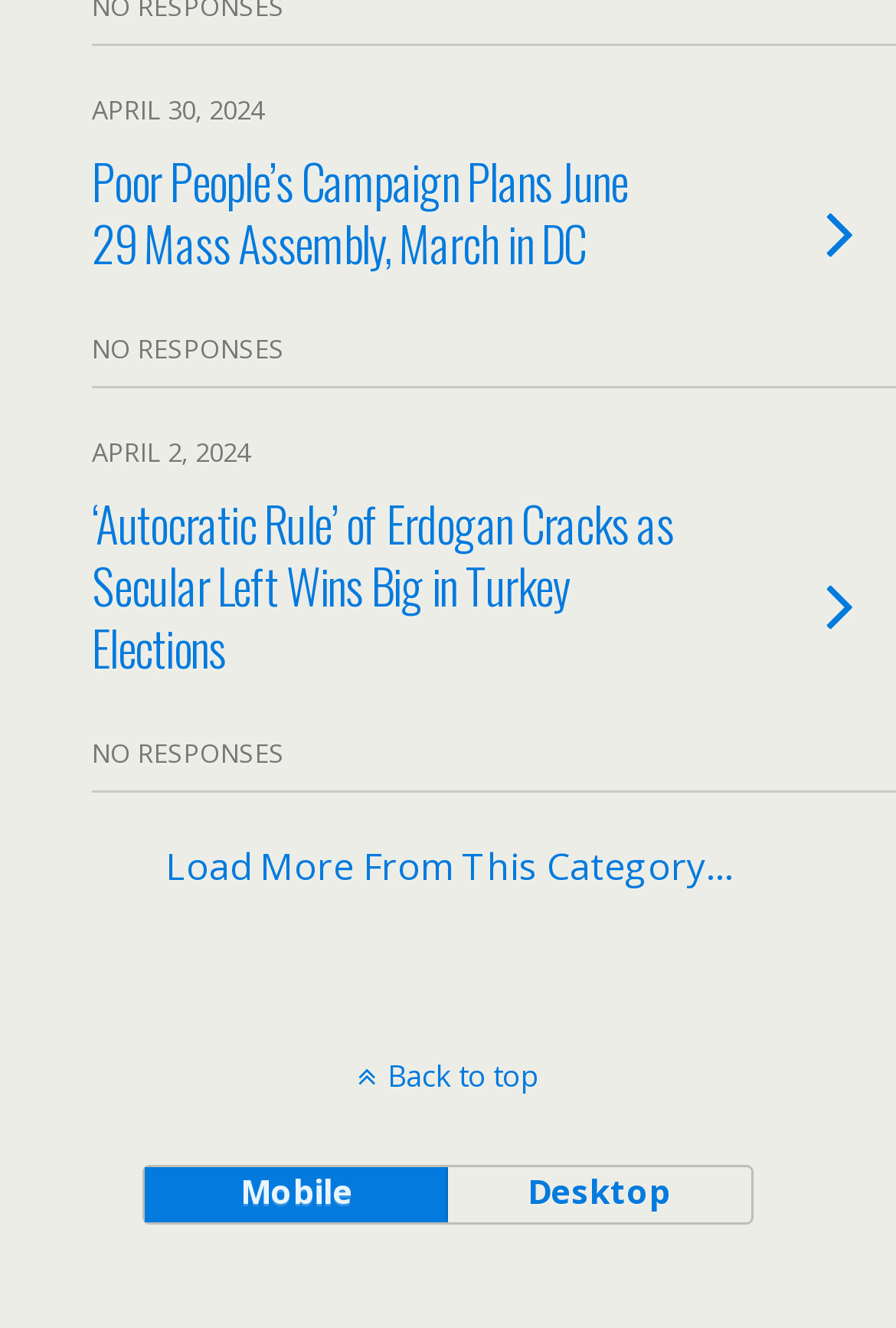Please determine the bounding box coordinates for the UI element described here. Use the format (top-left x, top-left y, bottom-right x, bottom-right y) with values bounded between 0 and 1: Load more from this category…

[0.0, 0.598, 1.0, 0.708]